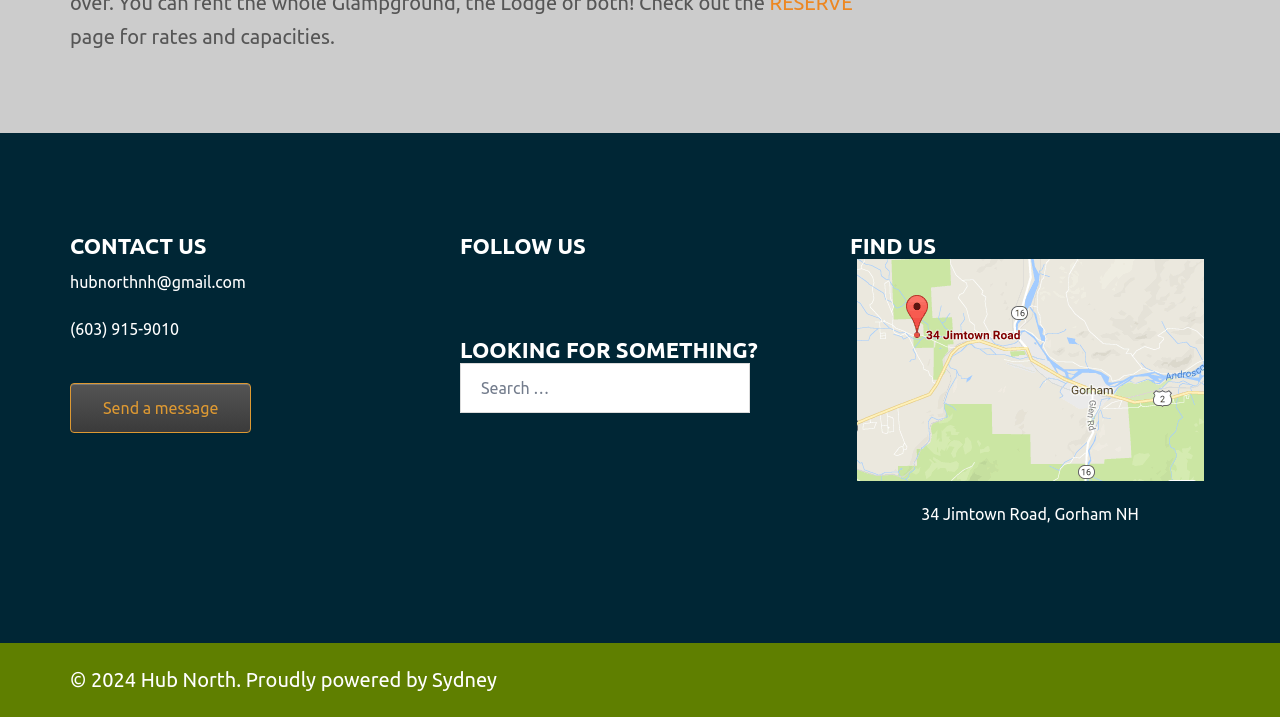Given the description "title="Visit Hub North on Instagram"", determine the bounding box of the corresponding UI element.

[0.359, 0.38, 0.384, 0.405]